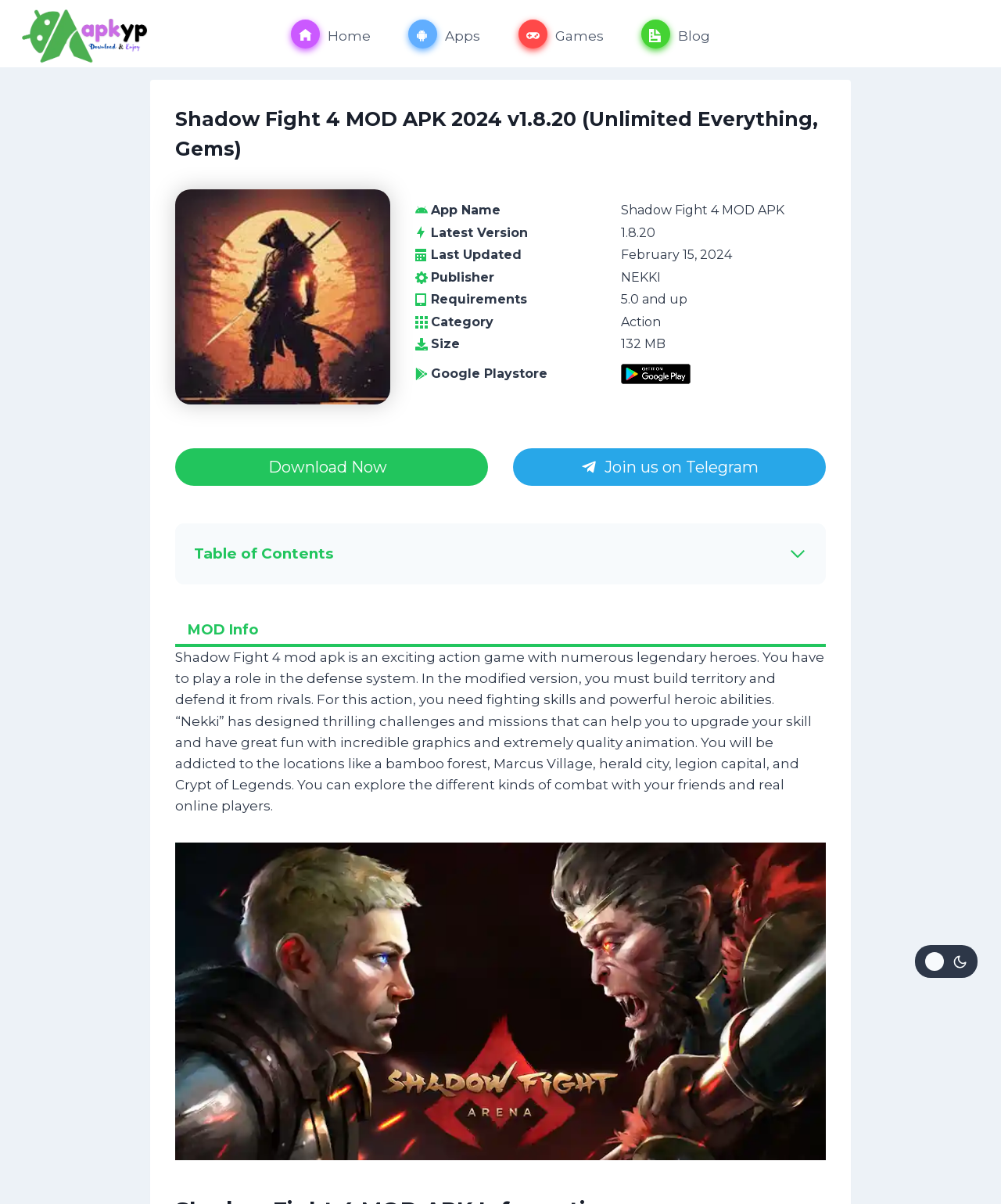Please provide a brief answer to the question using only one word or phrase: 
What is the category of the game?

Action